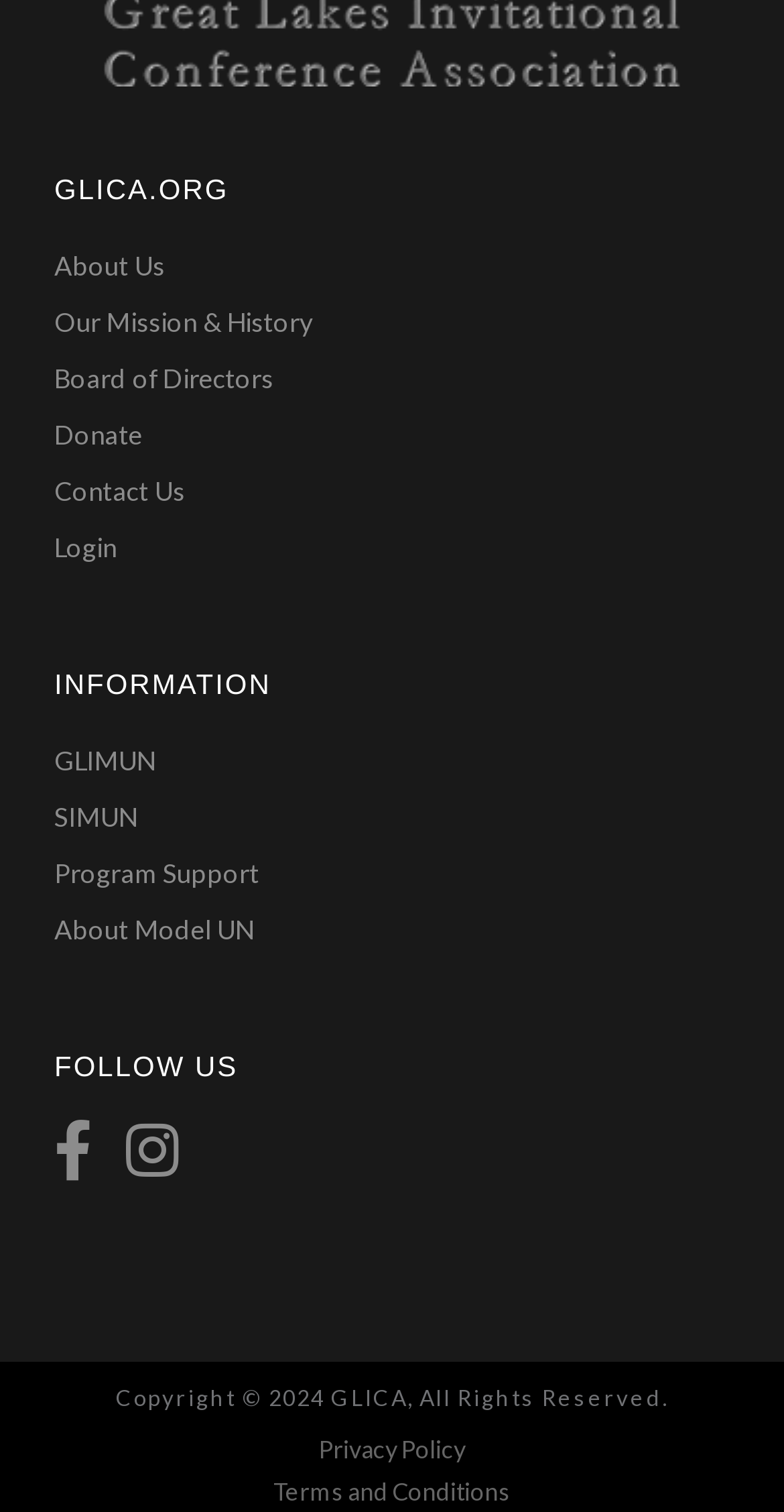Find the bounding box coordinates of the area that needs to be clicked in order to achieve the following instruction: "Login to the system". The coordinates should be specified as four float numbers between 0 and 1, i.e., [left, top, right, bottom].

[0.069, 0.35, 0.149, 0.374]